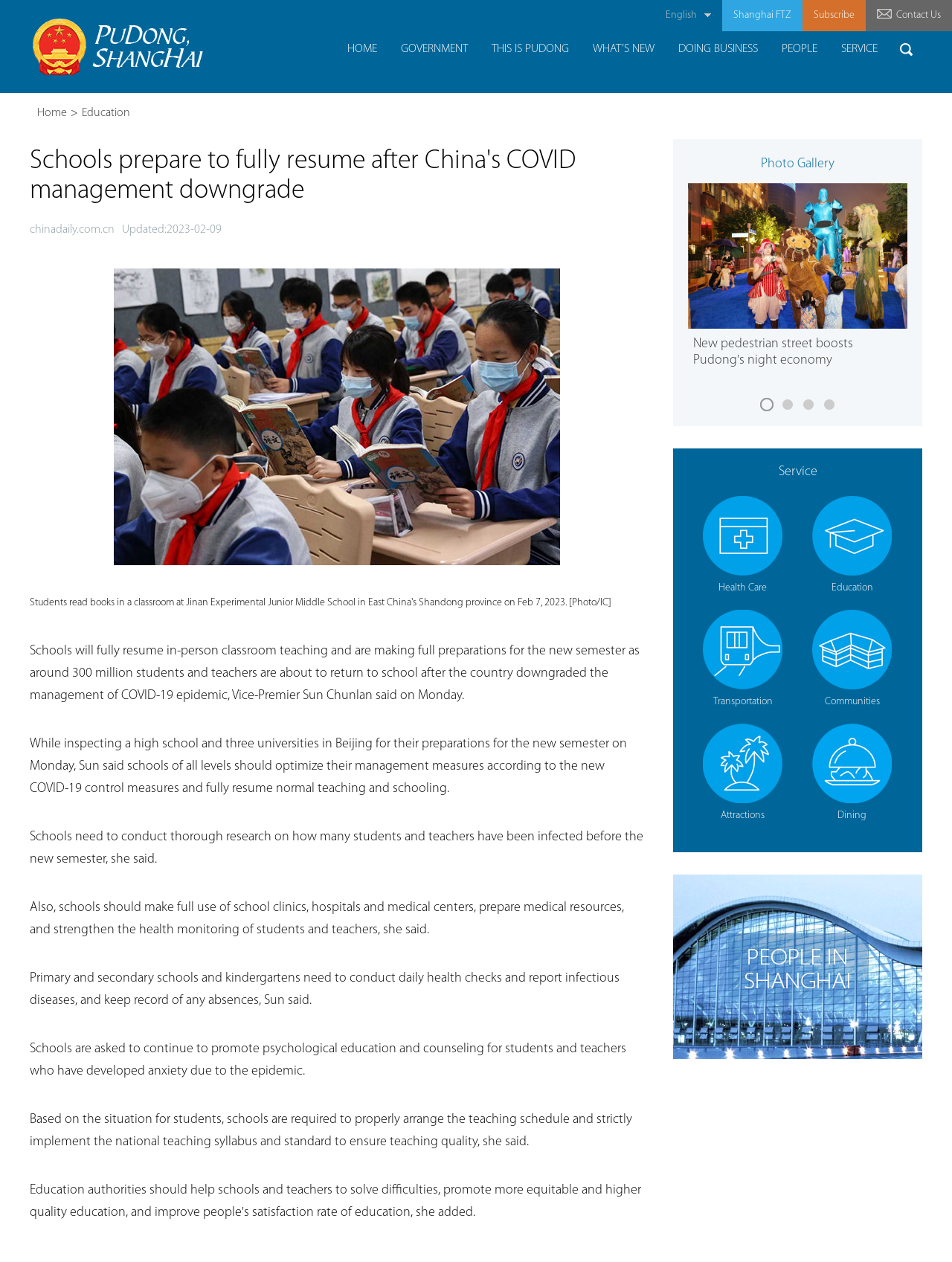What is the name of the website?
Look at the image and provide a short answer using one word or a phrase.

chinadaily.com.cn